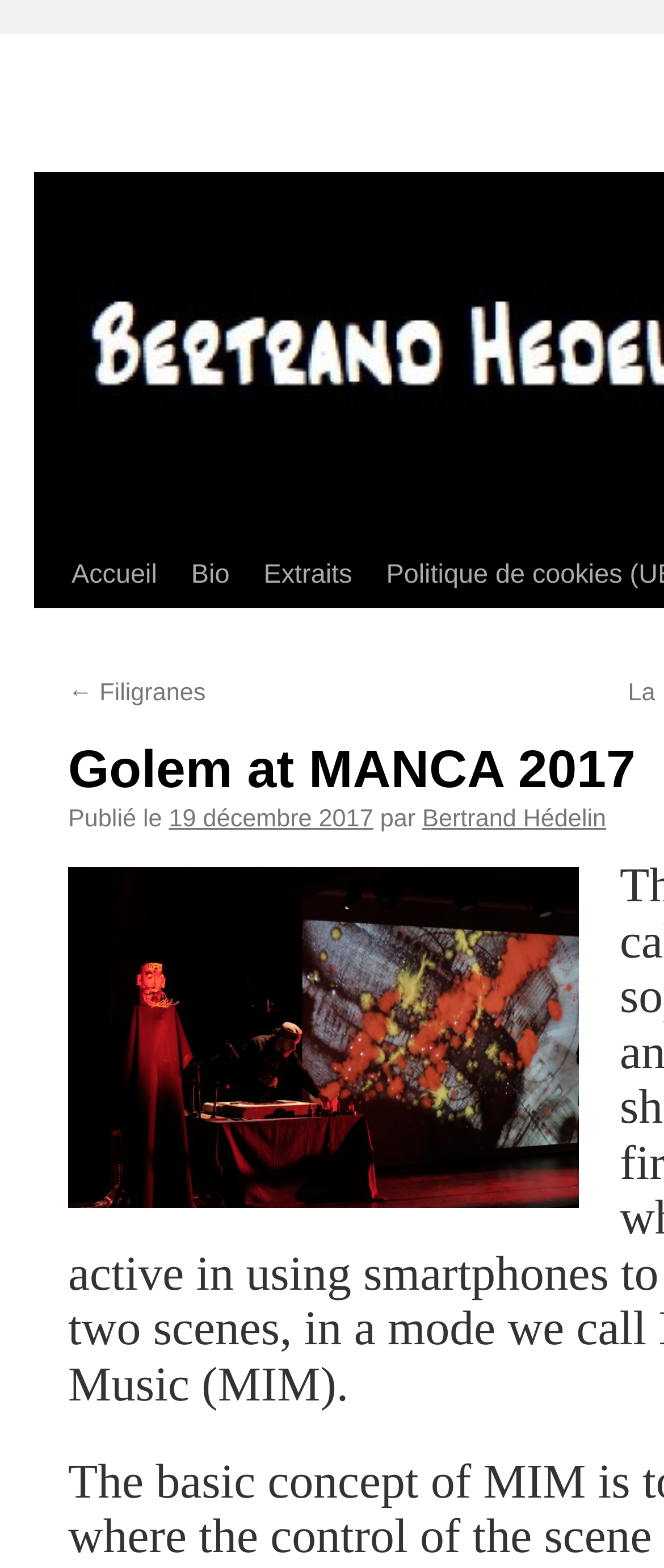What is the date of the publication?
Please give a detailed and elaborate answer to the question based on the image.

I found the date of publication by looking at the StaticText element 'Publié le' and the adjacent link '19 décembre 2017'.